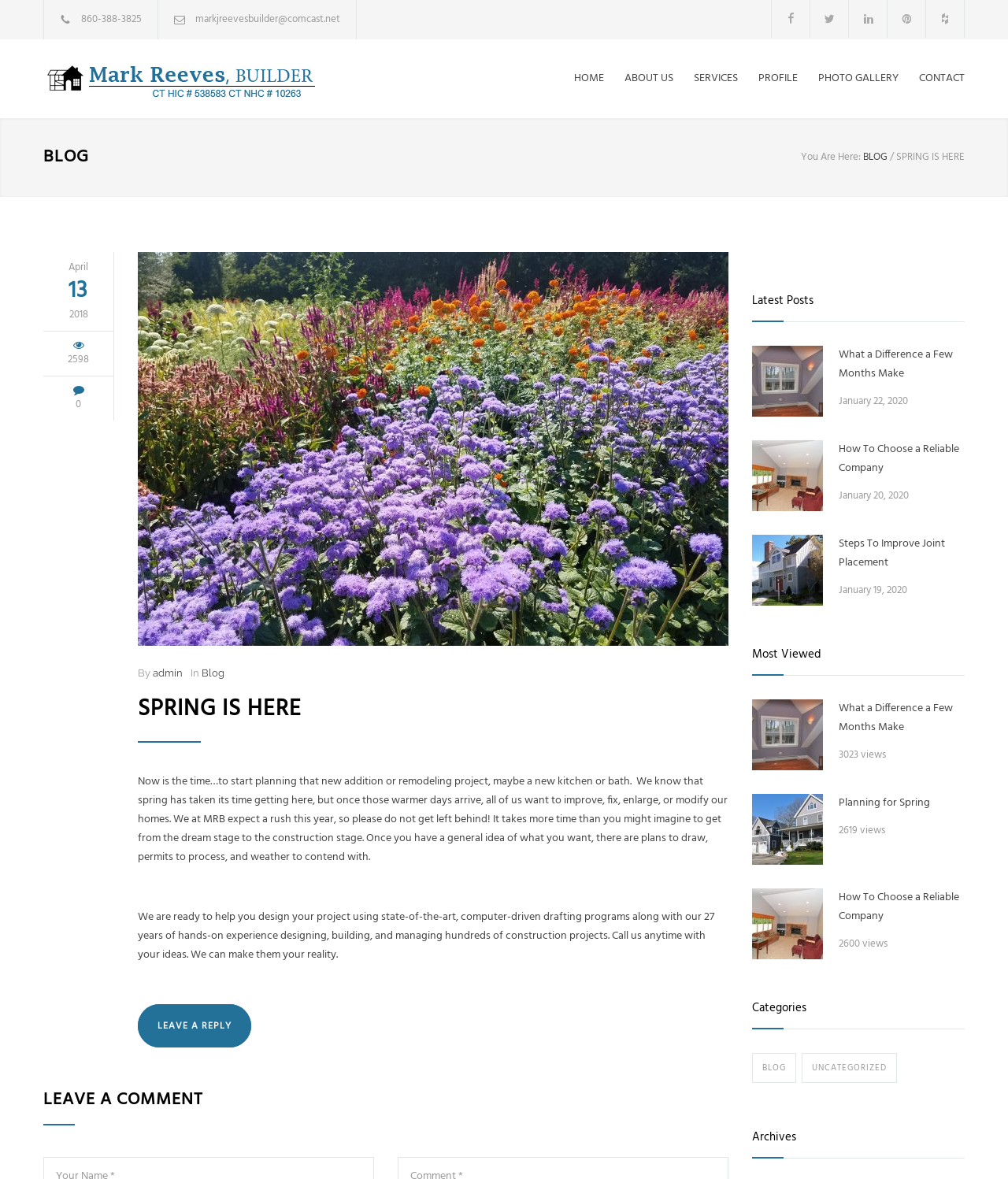Give a succinct answer to this question in a single word or phrase: 
What is the phone number of Mark Reeves, Builder?

860-388-3825